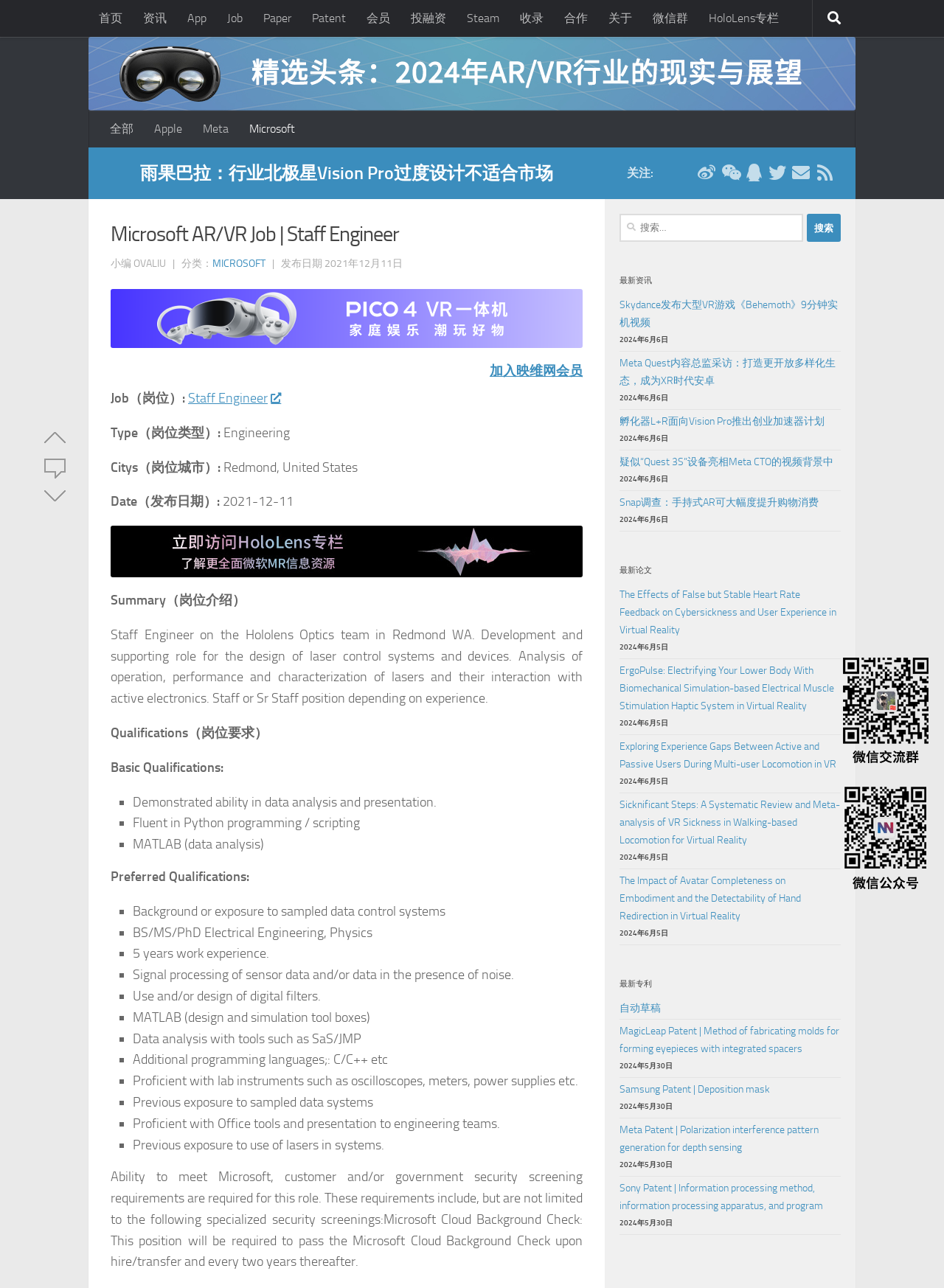Locate the bounding box coordinates of the clickable part needed for the task: "Click the '全部' link".

[0.105, 0.086, 0.152, 0.114]